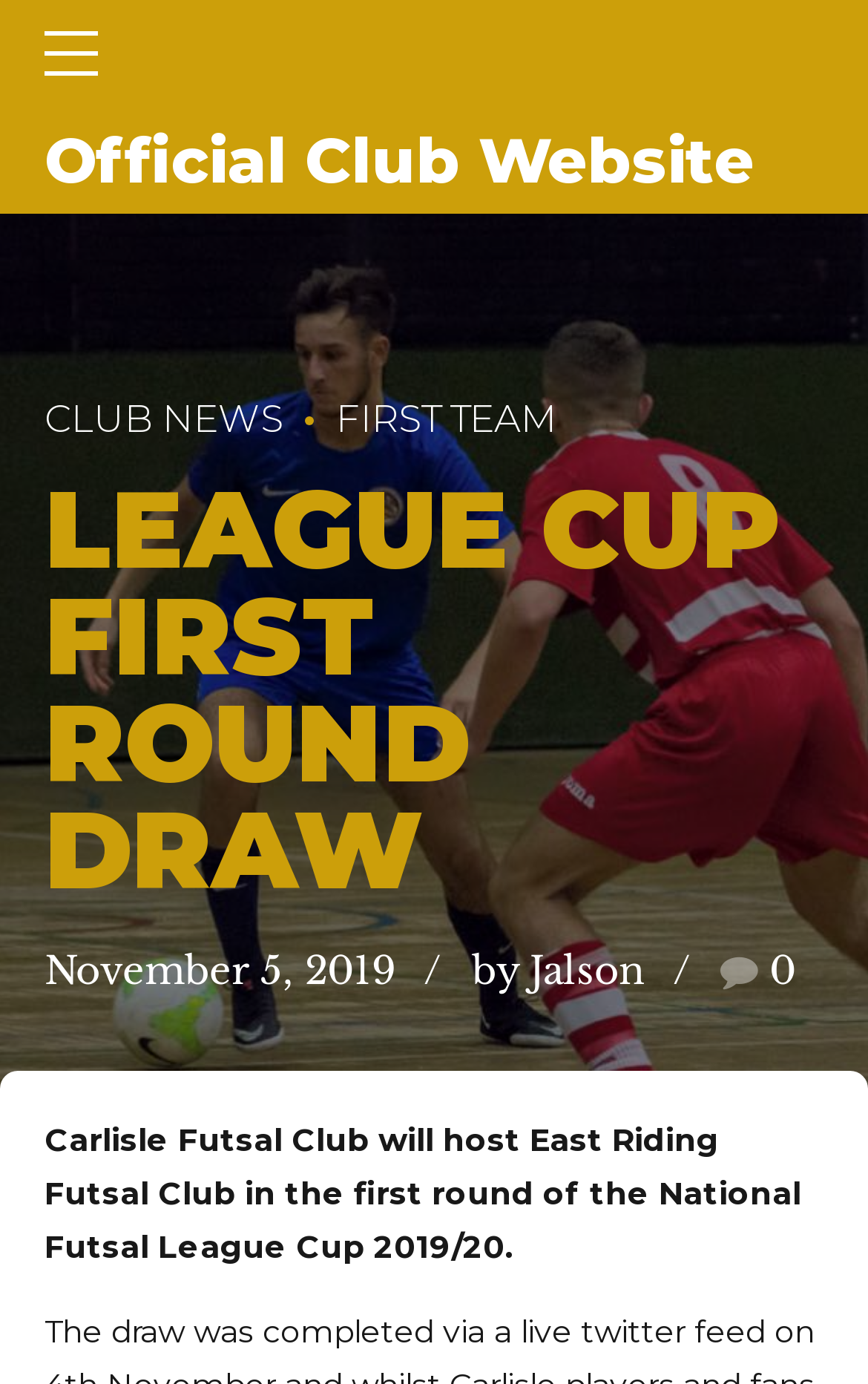Can you give a comprehensive explanation to the question given the content of the image?
What is the name of the club that will host East Riding Futsal Club?

I found the name of the club by reading the StaticText element with the text 'Carlisle Futsal Club will host East Riding Futsal Club in the first round of the National Futsal League Cup 2019/20.' which is located below the main heading.